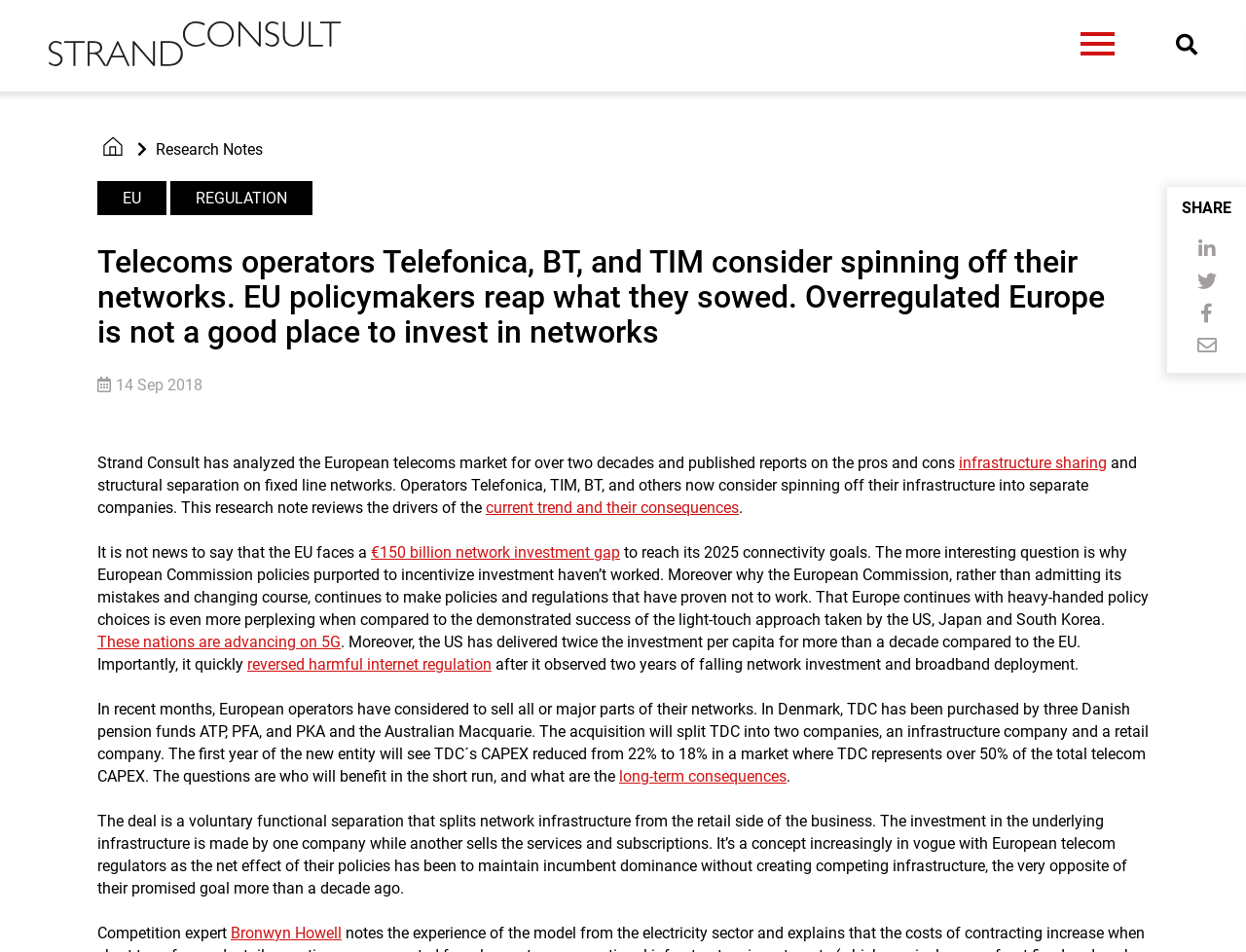Given the webpage screenshot and the description, determine the bounding box coordinates (top-left x, top-left y, bottom-right x, bottom-right y) that define the location of the UI element matching this description: parent_node: Research Notes

[0.078, 0.143, 0.107, 0.17]